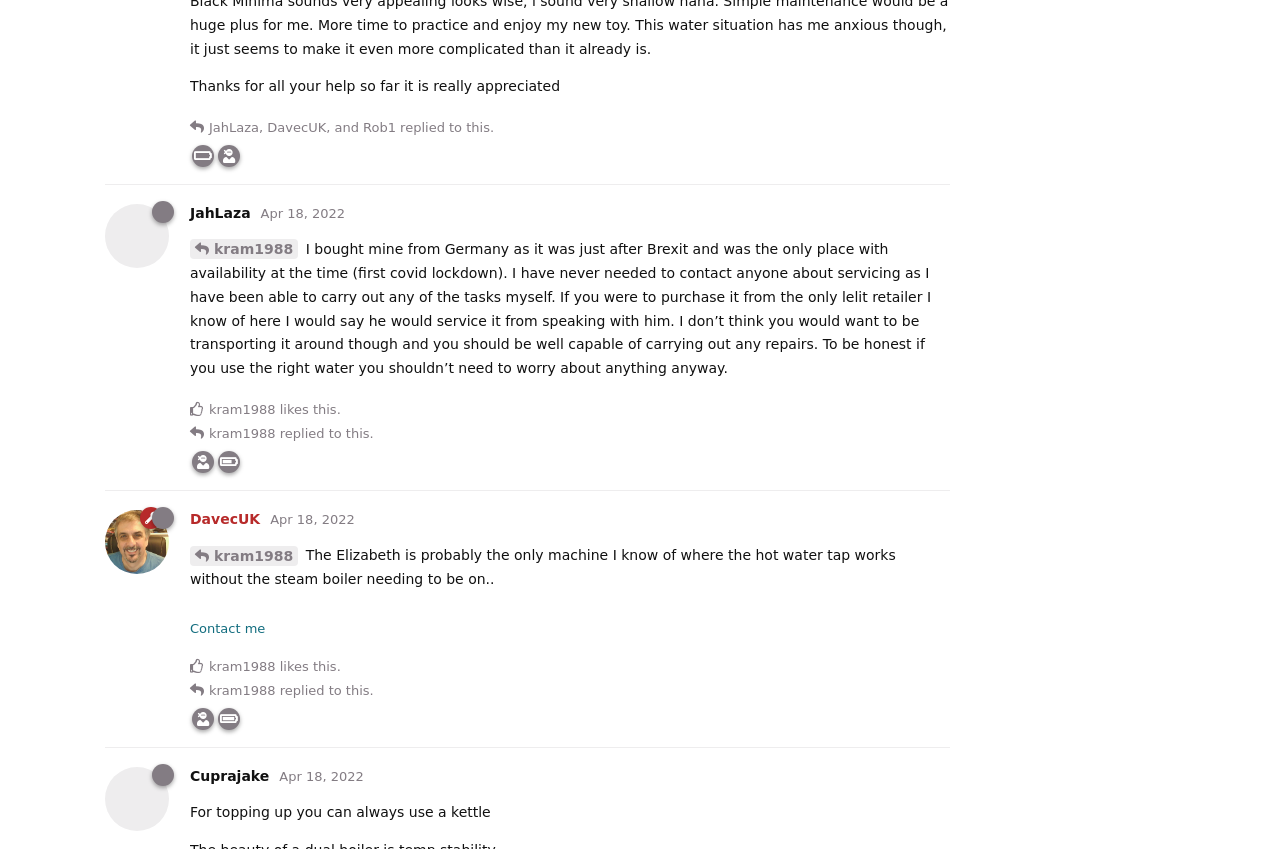Please answer the following question using a single word or phrase: What is the topic of discussion?

Espresso machine